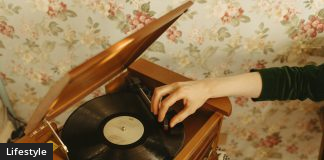Create a vivid and detailed description of the image.

The image captures a nostalgic moment as a person interacts with a vintage record player. Their hand gently places a vinyl record onto the turntable, suggesting a love for classic music and the tactile experience of listening to records. The wooden finish of the record player adds warmth to the scene, while the soft floral wallpaper in the background enhances the retro aesthetic. This imagery embodies a lifestyle choice that values the preservation of old-school musical traditions and evokes a sense of comfort and tranquility through the act of playing vinyl records. It reflects an appreciation for the artistry of sound and the rich history associated with analog music formats.